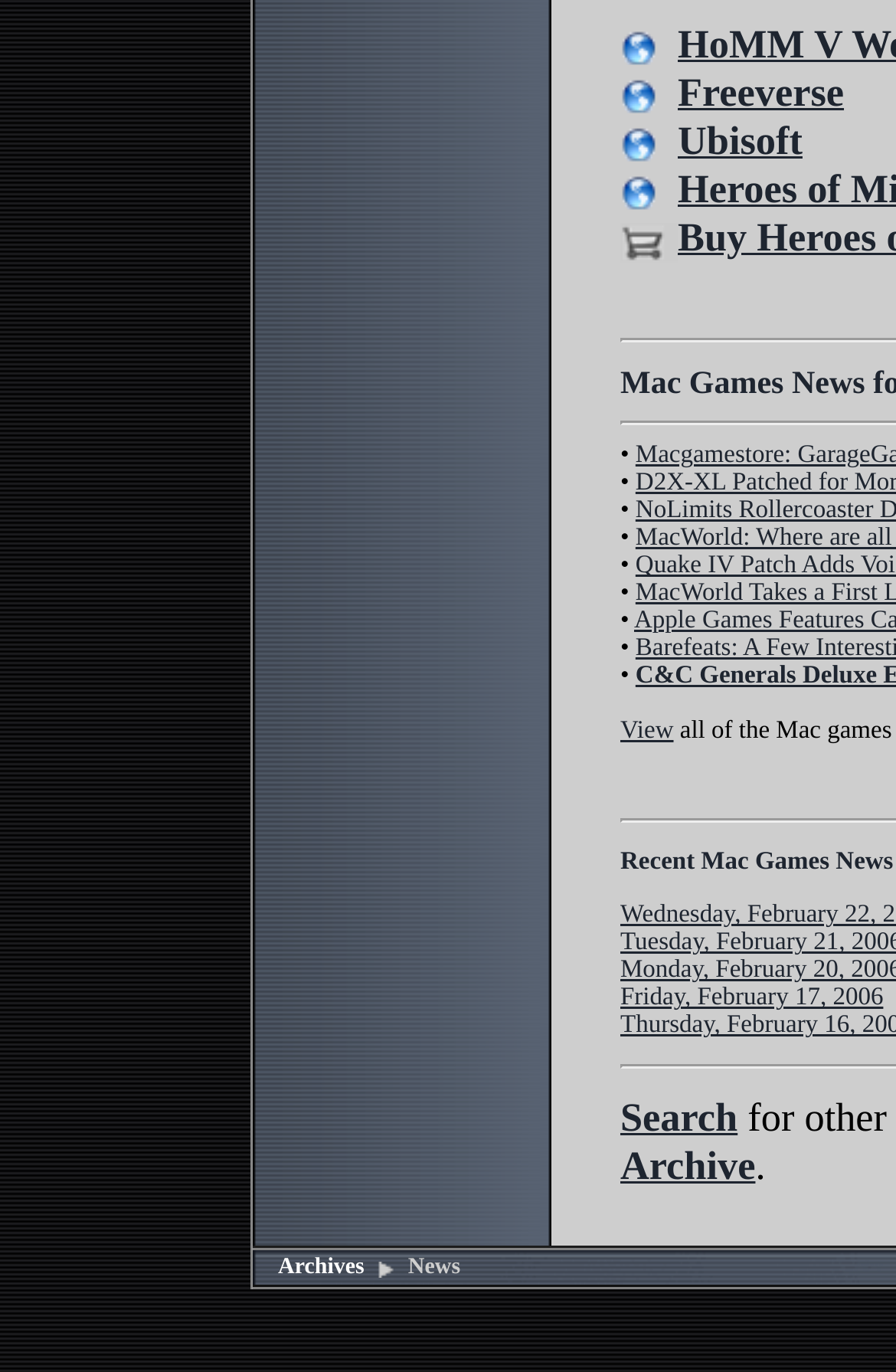Determine the bounding box of the UI component based on this description: "Freeverse". The bounding box coordinates should be four float values between 0 and 1, i.e., [left, top, right, bottom].

[0.756, 0.062, 0.942, 0.082]